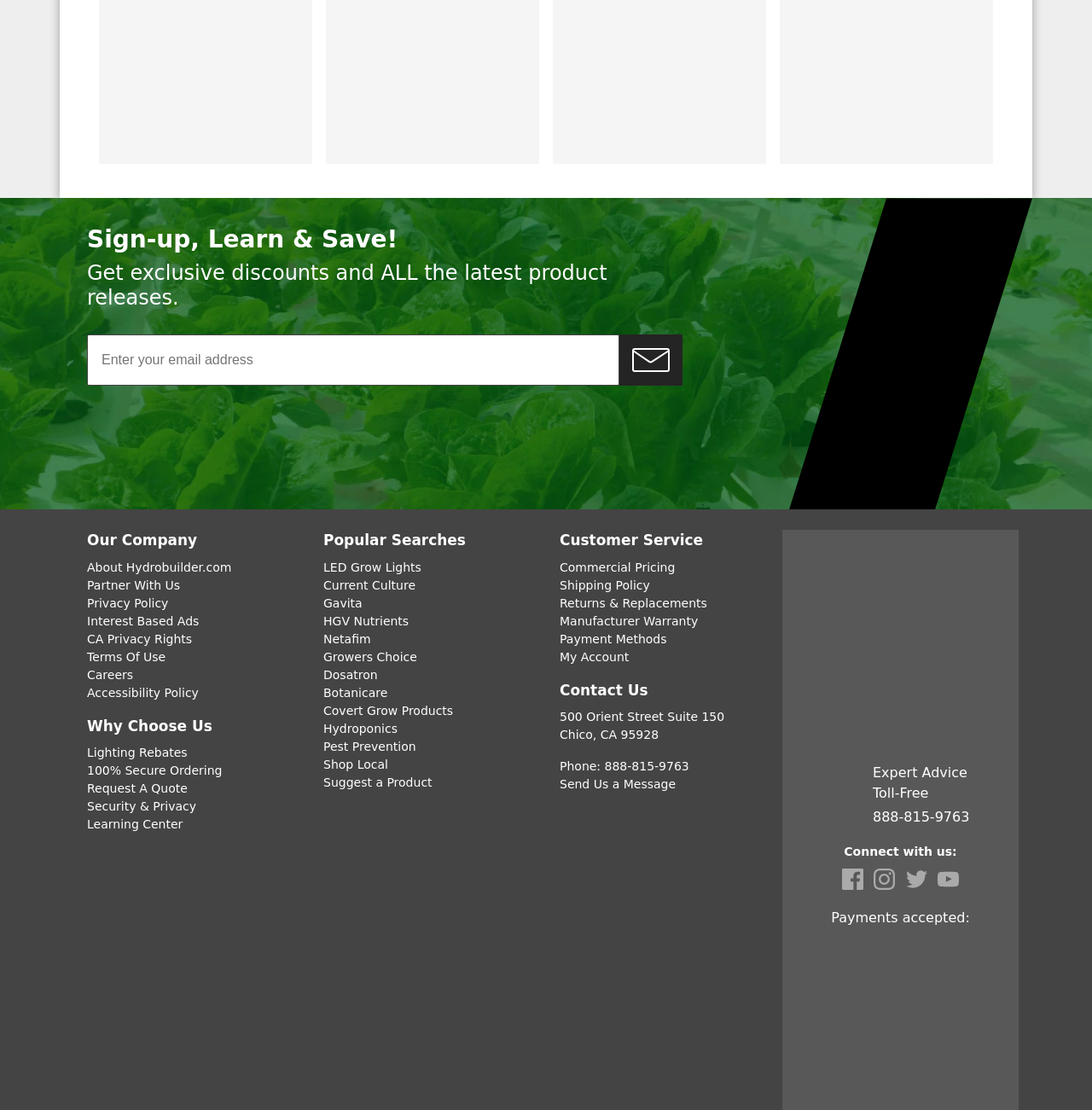Locate the bounding box coordinates of the area to click to fulfill this instruction: "Follow on Facebook". The bounding box should be presented as four float numbers between 0 and 1, in the order [left, top, right, bottom].

[0.771, 0.78, 0.79, 0.8]